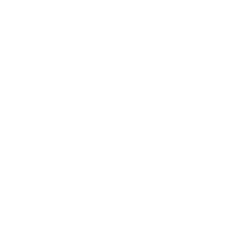What is Abby Hudson known for?
Please provide a detailed and thorough answer to the question.

According to the caption, Abby Hudson is known for her dedication to serving her clients, ensuring that their special days are beautifully documented. This implies that she is committed to providing excellent service and delivering high-quality results to her clients.